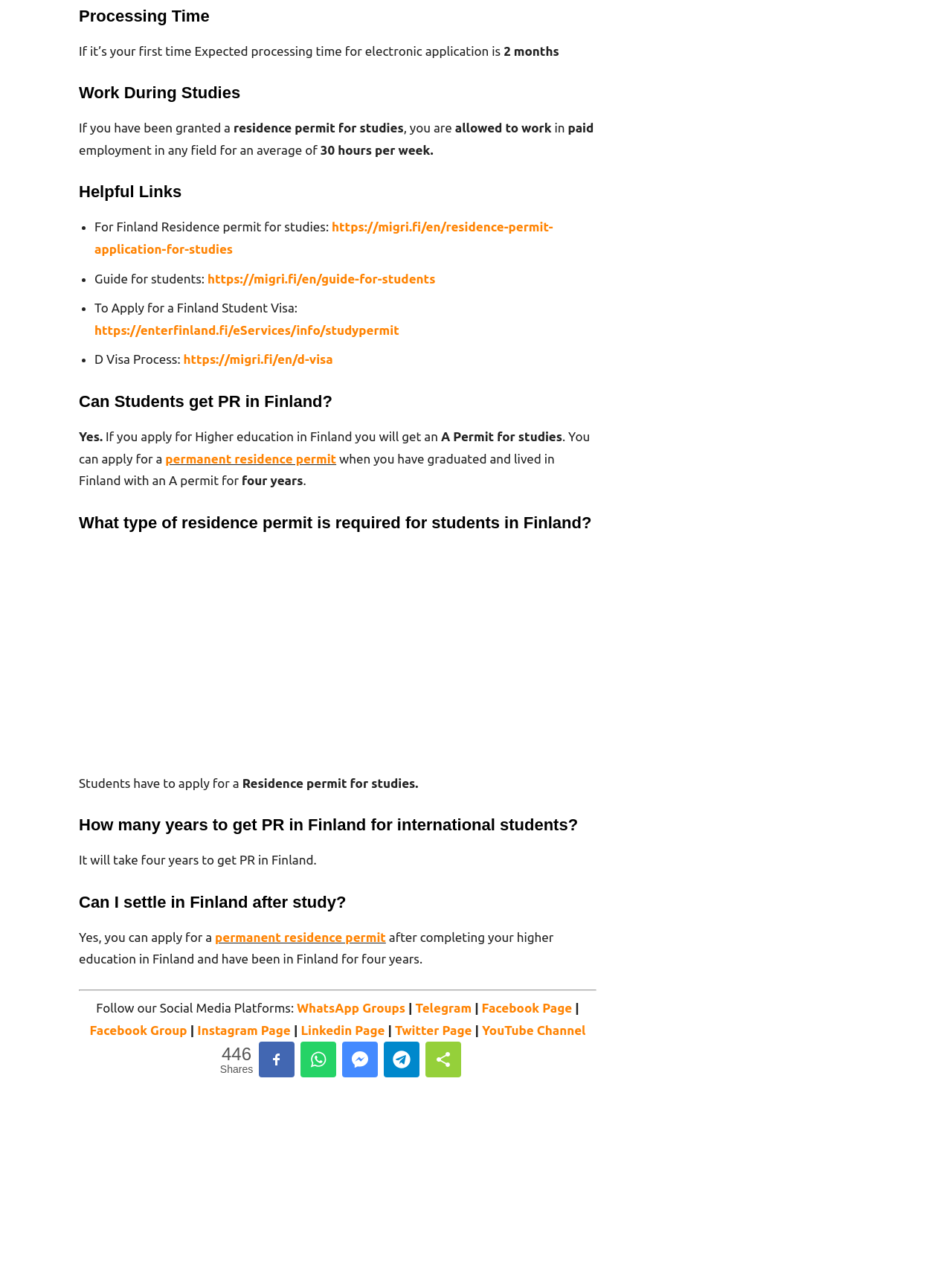Provide the bounding box coordinates, formatted as (top-left x, top-left y, bottom-right x, bottom-right y), with all values being floating point numbers between 0 and 1. Identify the bounding box of the UI element that matches the description: IEEE ICD

None